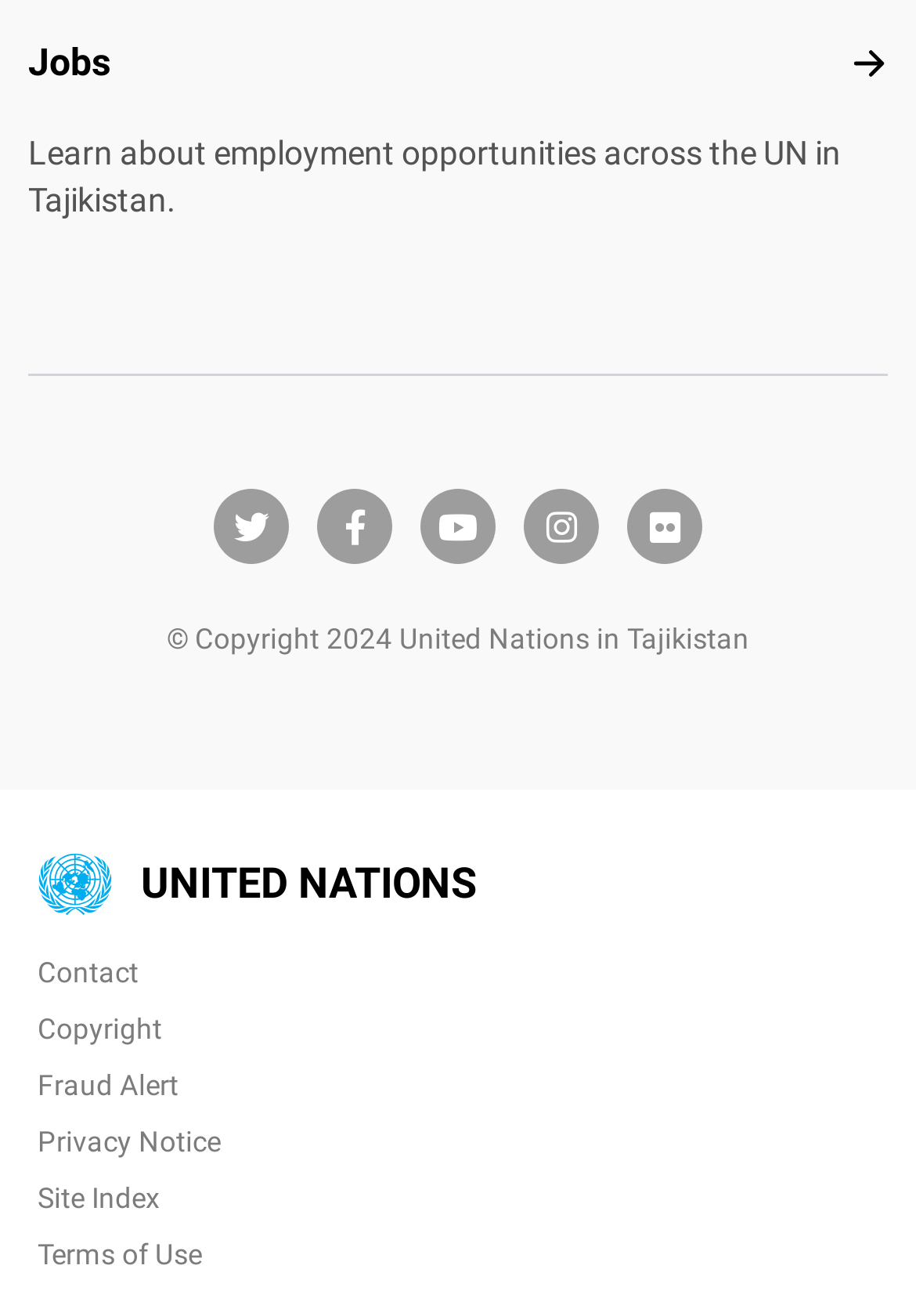From the screenshot, find the bounding box of the UI element matching this description: "Copyright". Supply the bounding box coordinates in the form [left, top, right, bottom], each a float between 0 and 1.

[0.041, 0.77, 0.177, 0.795]